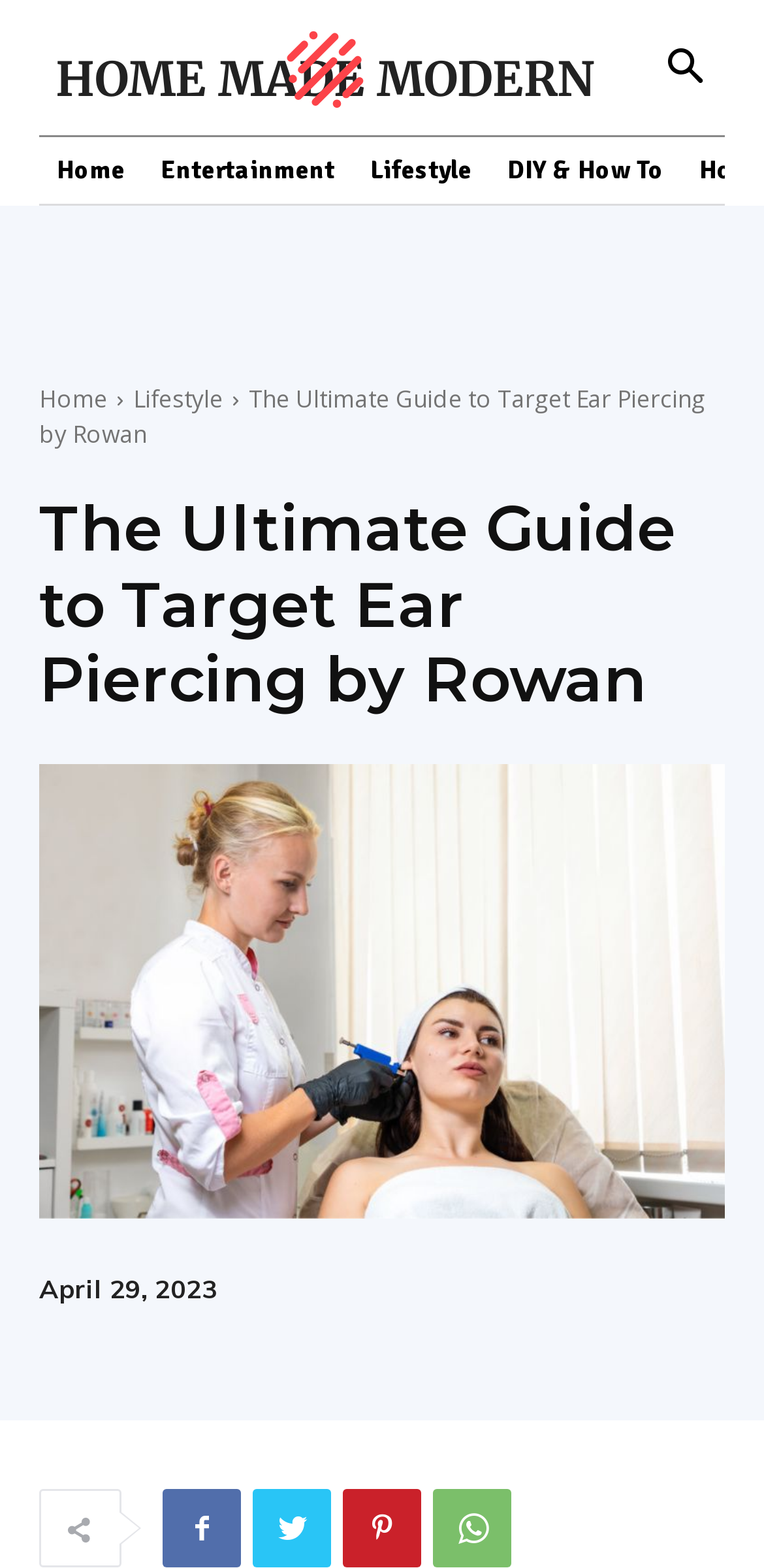How many social media links are present at the bottom of the page?
Please answer the question with a single word or phrase, referencing the image.

4